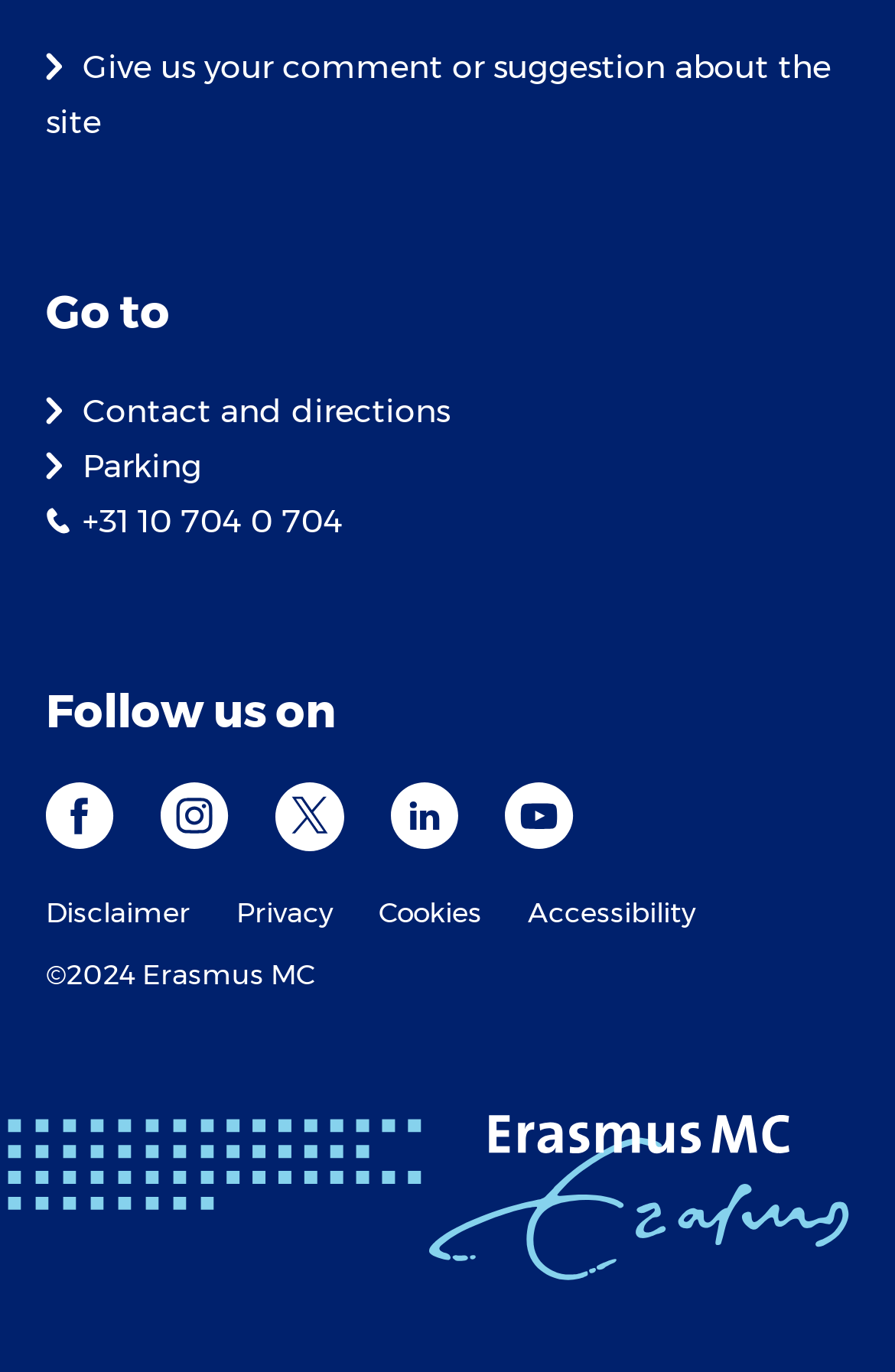What is the phone number provided?
Refer to the image and respond with a one-word or short-phrase answer.

+31 10 704 0 704